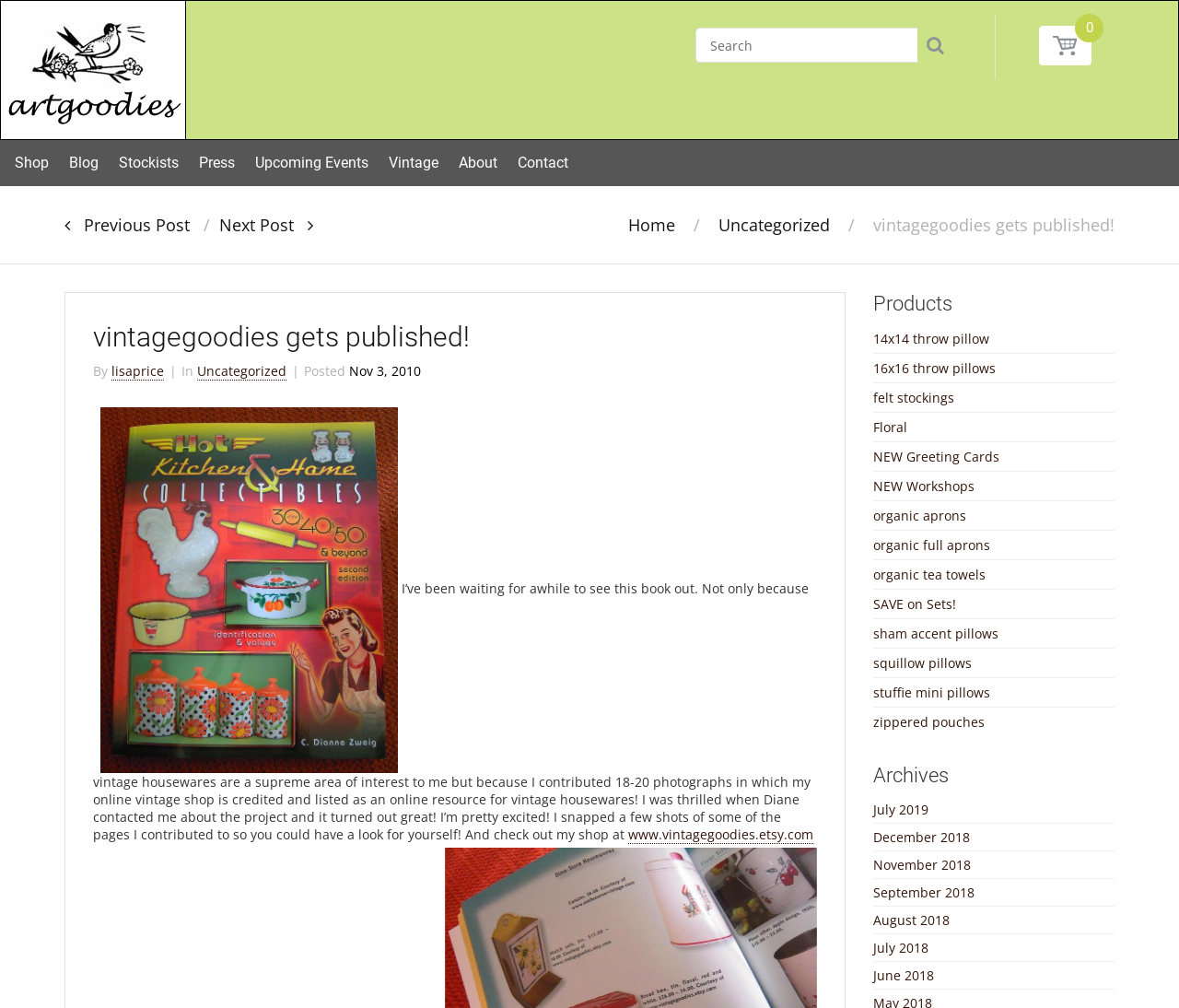Please find the bounding box coordinates for the clickable element needed to perform this instruction: "Click on the link to The University of Arizona".

None